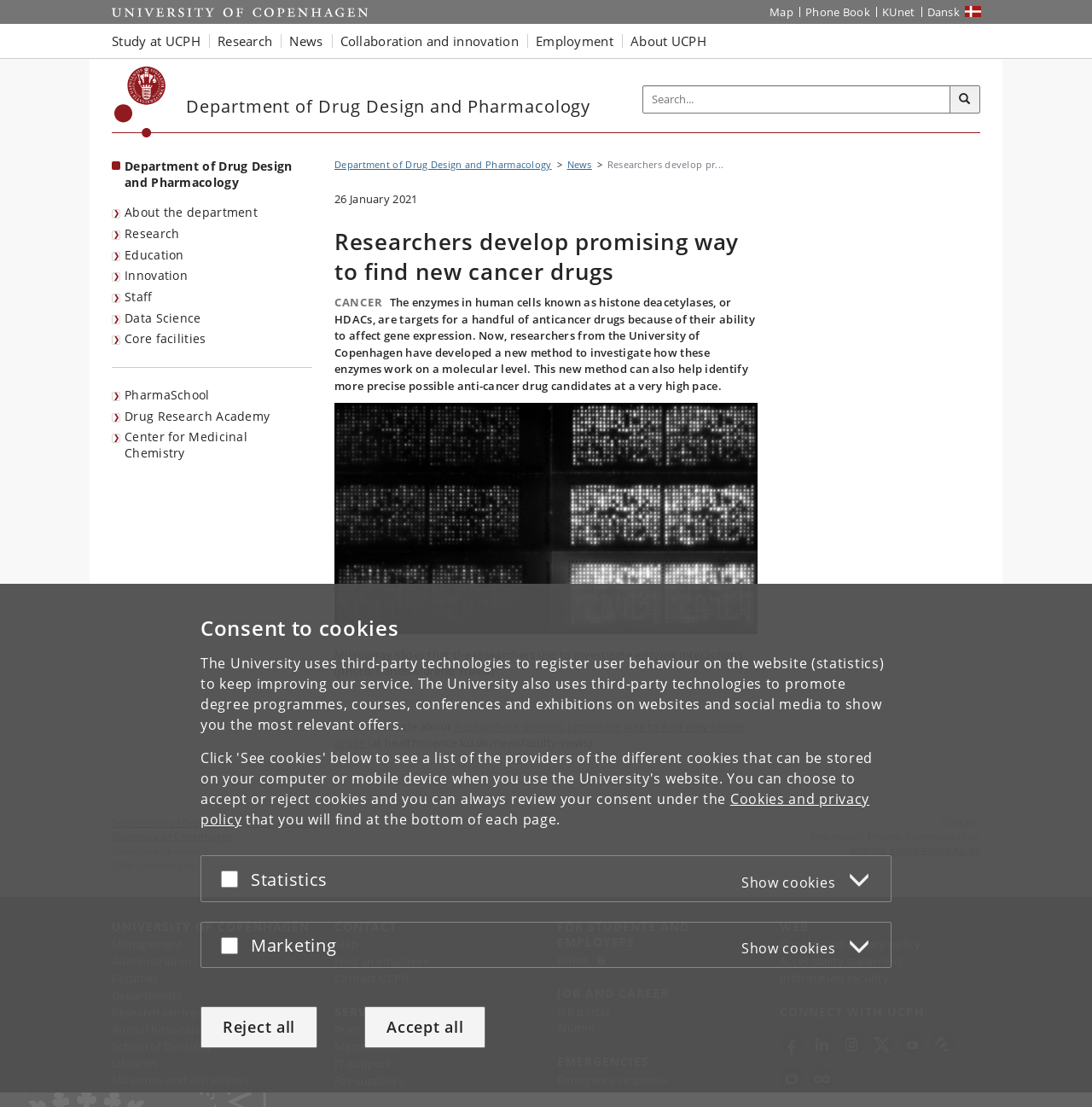What is the address of the university?
Look at the image and respond with a one-word or short-phrase answer.

Universitetsparken 2, 2100 Copenhagen